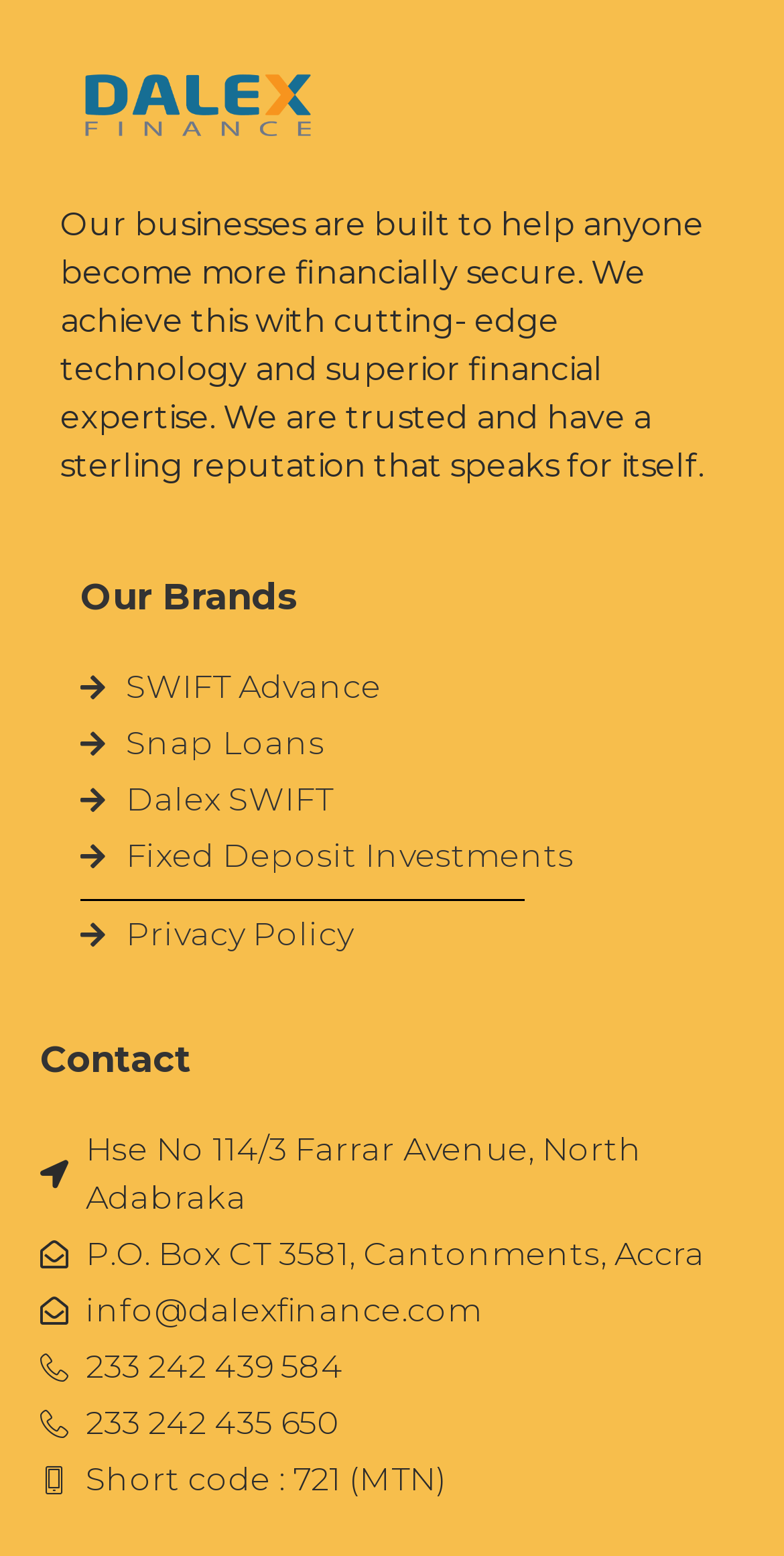What is the short code for the company?
Please provide a comprehensive answer based on the information in the image.

The webpage provides a short code, 721, which is specifically for MTN, allowing customers to easily contact the company.